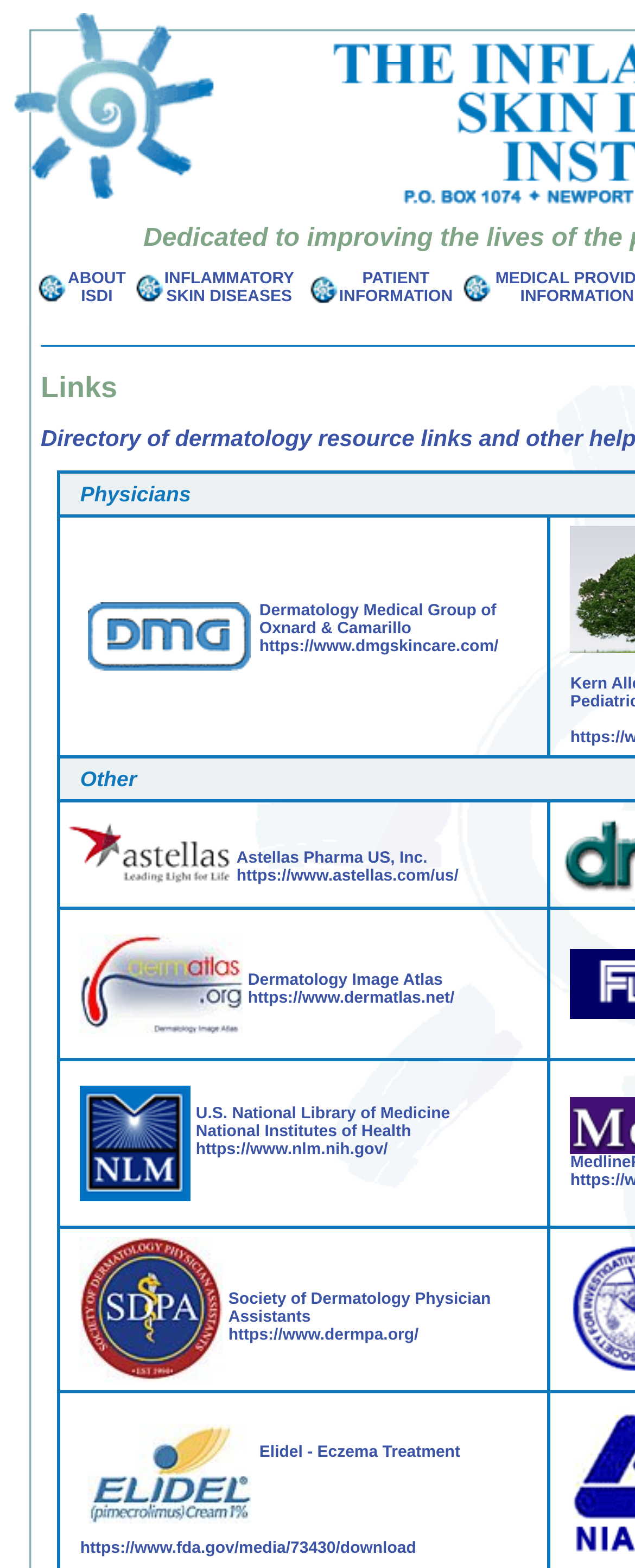Summarize the webpage with a detailed and informative caption.

This webpage is a directory of dermatology resource links and other helpful information regarding inflammatory skin diseases. The page is divided into several sections, each containing a table with multiple cells. 

At the top of the page, there are several images with short descriptions, including "hives medicine", "chronic skin rash", "eczma information", and "urticaria information". These images are arranged horizontally, with some of them overlapping each other.

Below these images, there is a section with more tables, each containing two cells. The left cell of each table contains an image, and the right cell contains a link with a descriptive text. The images and links are related to various skin conditions, such as "urticaria information", "chronic skin rash", "help for acne", and "skin disease physician".

Further down the page, there is a large table with multiple rows and columns. Each cell in this table contains an image, a link, and some descriptive text. The links are to various websites, including "Dermatology Medical Group of Oxnard & Camarillo", "Astellas Pharma US, Inc.", "Dermatology Image Atlas", "U.S. National Library of Medicine National Institutes of Health", and "Society of Dermatology Physician Assistants". The images are related to these organizations, and the descriptive text provides more information about each link.

At the bottom of the page, there is an image with a link to "Elidel - Eczema Treatment" and a downloadable resource from the FDA website.